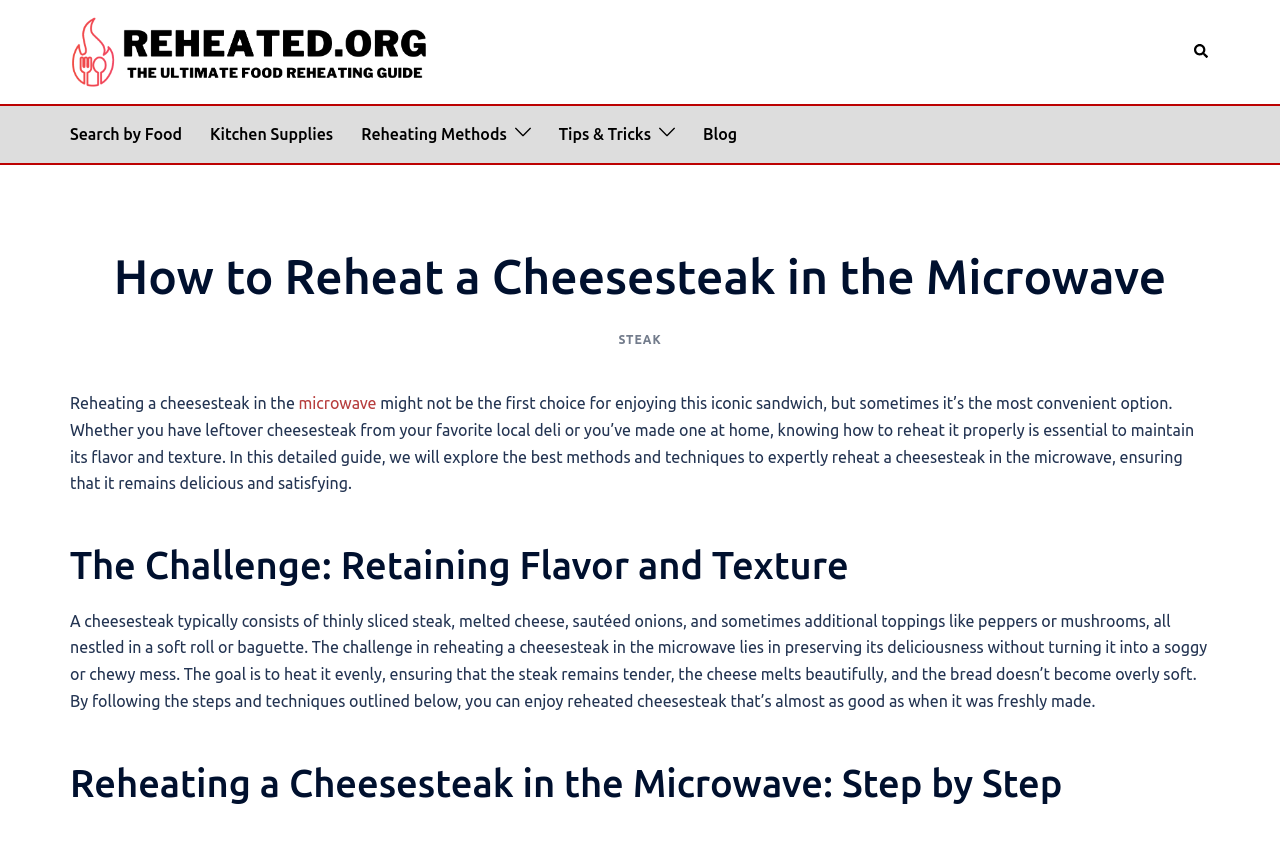Can you show the bounding box coordinates of the region to click on to complete the task described in the instruction: "Read the 'How to Reheat a Cheesesteak in the Microwave' article"?

[0.055, 0.295, 0.945, 0.363]